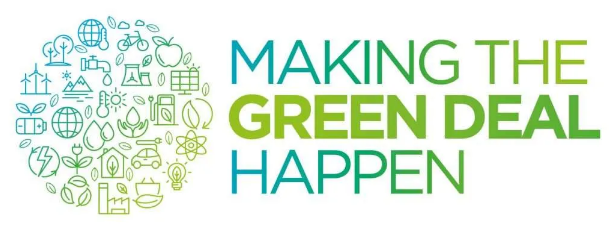Craft a descriptive caption that covers all aspects of the image.

This vibrant graphic highlights the theme "MAKING THE GREEN DEAL HAPPEN," showcasing a blend of ecological and sustainable symbols surrounding the central text. The design incorporates various icons representing renewable energy, agriculture, and environmental conservation, visually reinforcing the blog series' focus on solutions to pressing issues like water scarcity in Southern Europe. The use of green hues signifies growth and sustainability, encapsulating the essence of environmental responsibility and proactive measures in addressing climate challenges. The composition effectively draws attention to the importance of collective action in promoting a sustainable future.